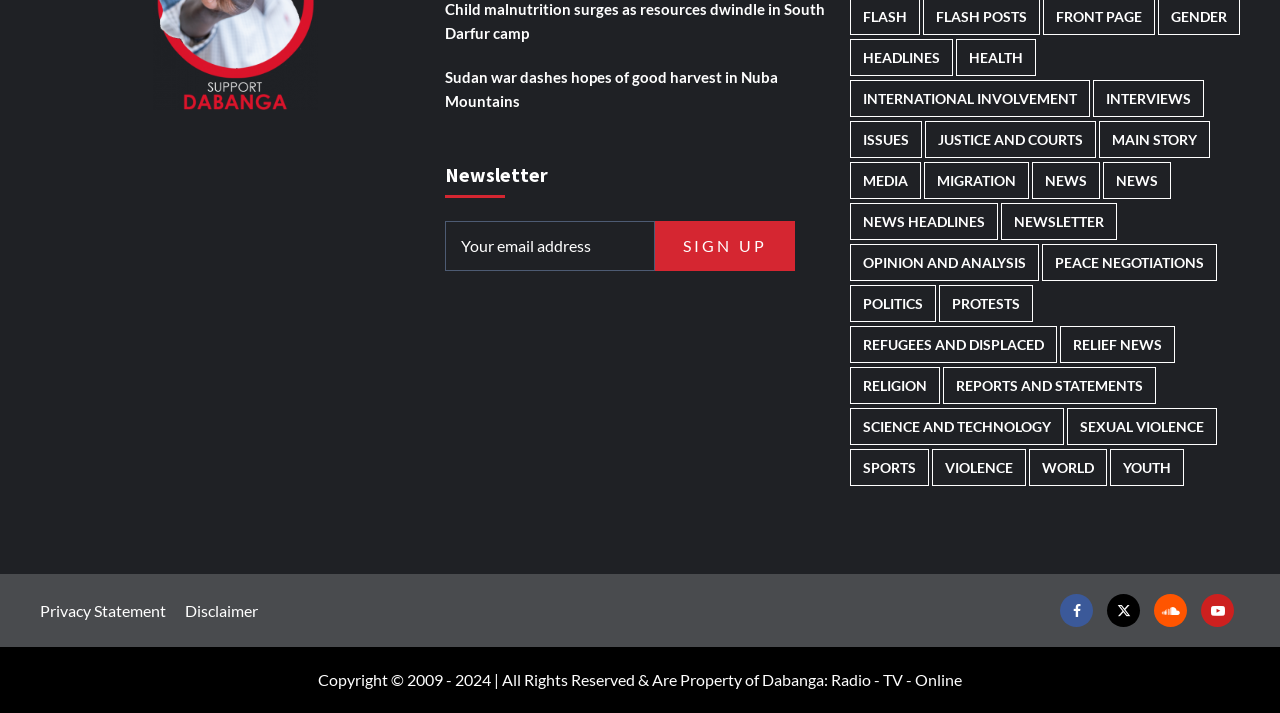Can you show the bounding box coordinates of the region to click on to complete the task described in the instruction: "Read the latest headlines"?

[0.664, 0.055, 0.745, 0.107]